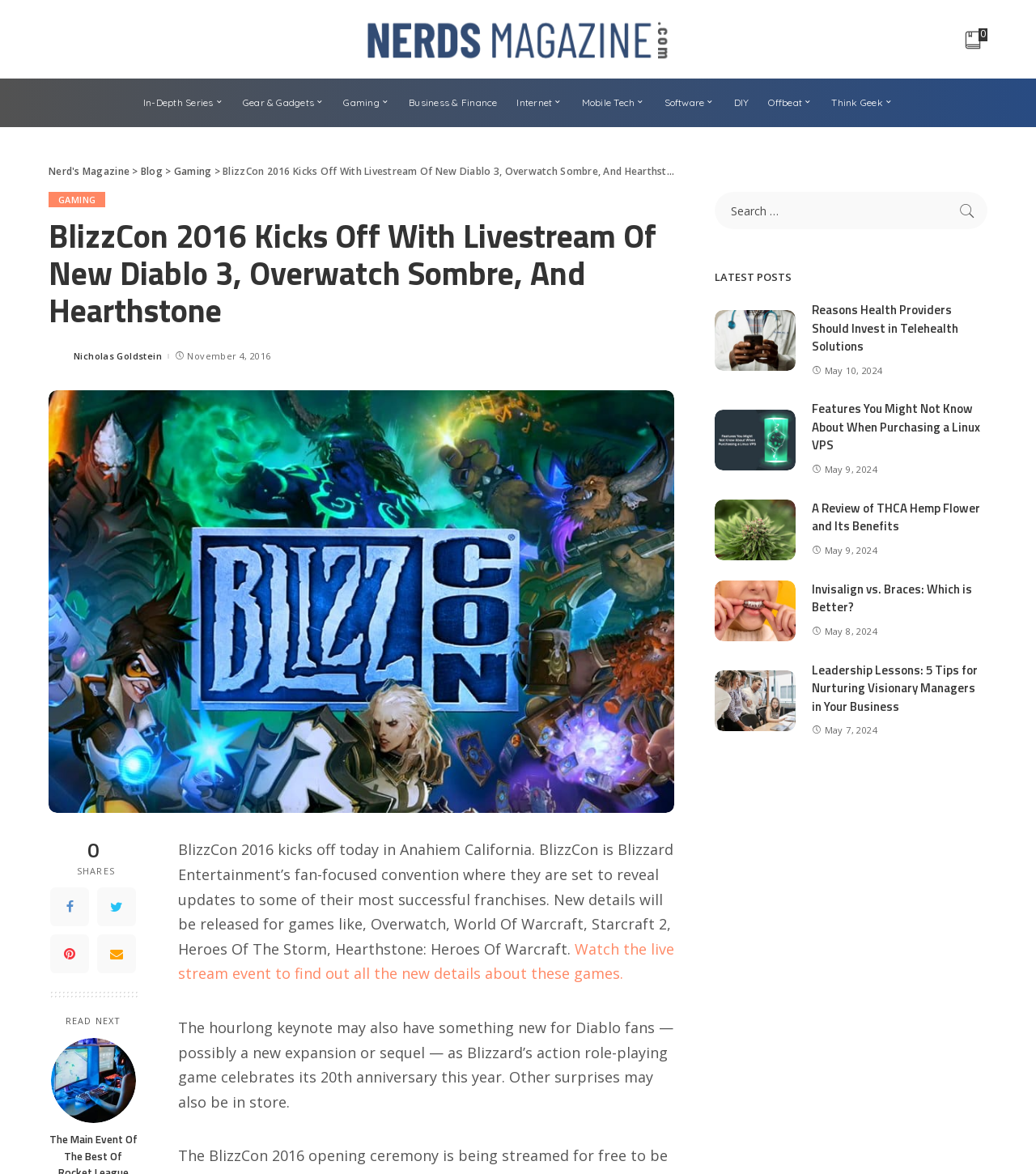Determine the bounding box coordinates of the UI element described below. Use the format (top-left x, top-left y, bottom-right x, bottom-right y) with floating point numbers between 0 and 1: Gear & Gadgets

[0.225, 0.067, 0.322, 0.108]